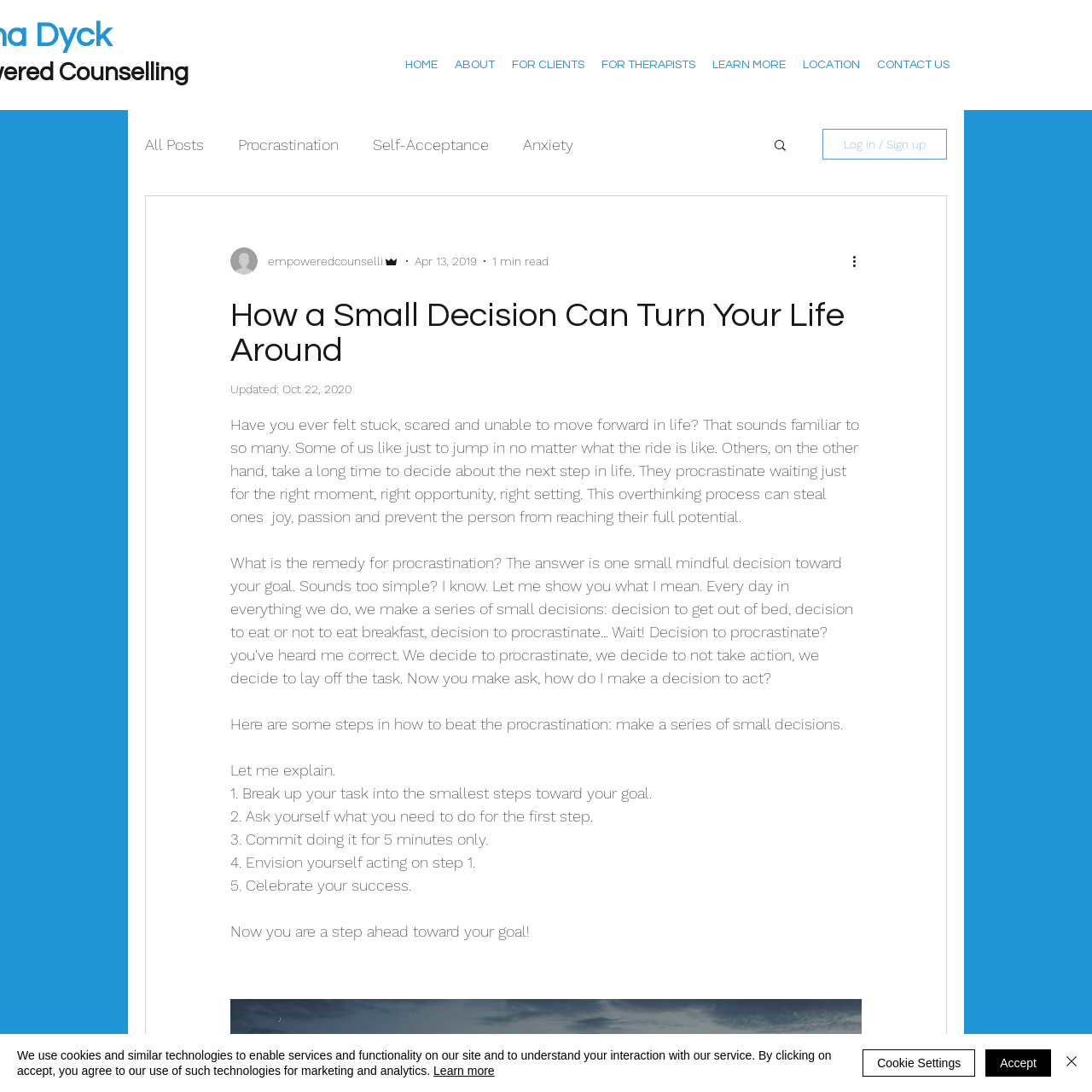Find the bounding box coordinates for the element that must be clicked to complete the instruction: "Log in or sign up". The coordinates should be four float numbers between 0 and 1, indicated as [left, top, right, bottom].

[0.753, 0.118, 0.867, 0.146]